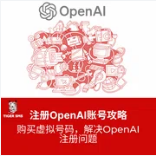What is the color of the banner below the illustration?
Please answer the question with a single word or phrase, referencing the image.

Red